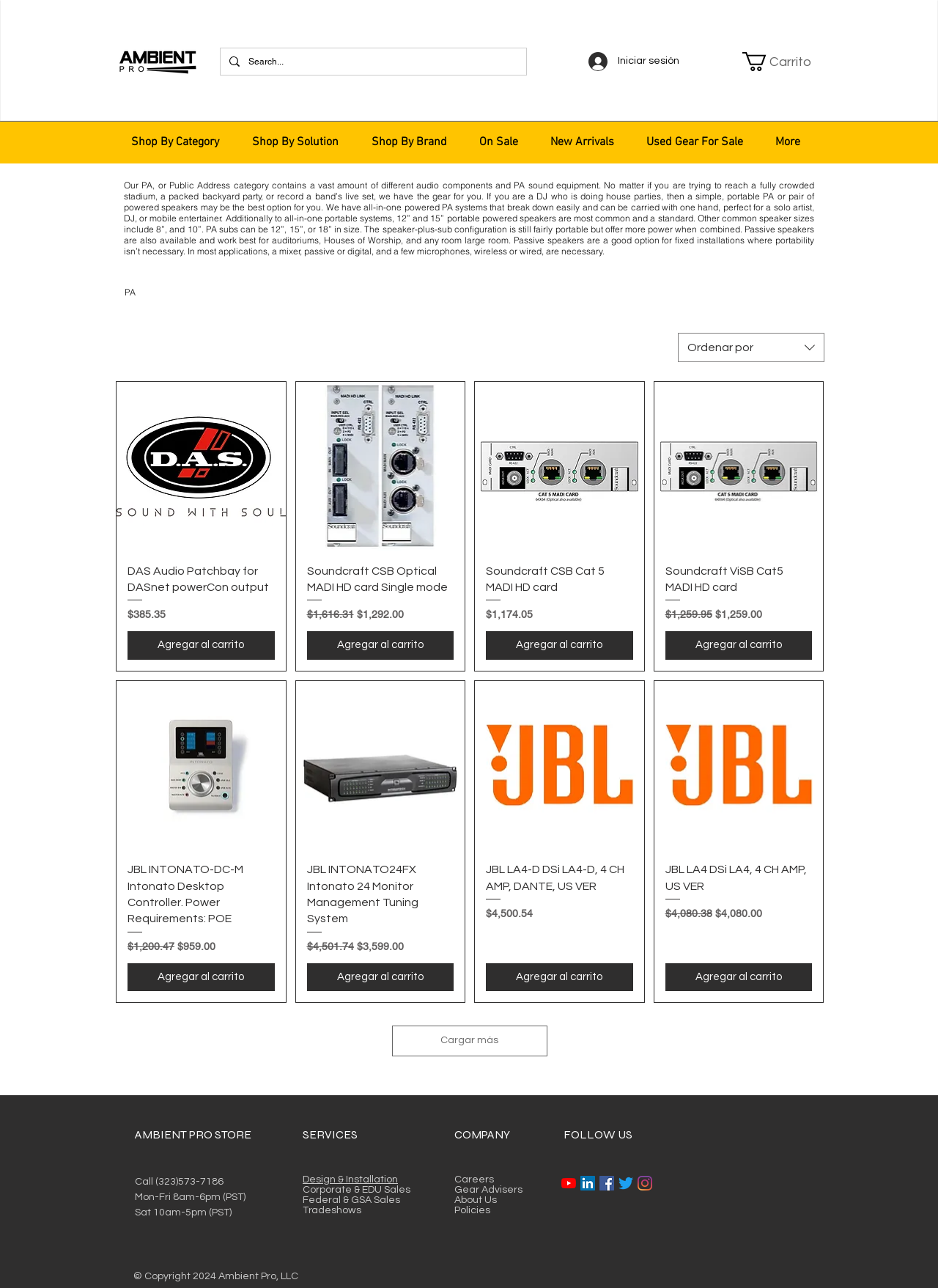Answer briefly with one word or phrase:
Is there a search function on the webpage?

Yes